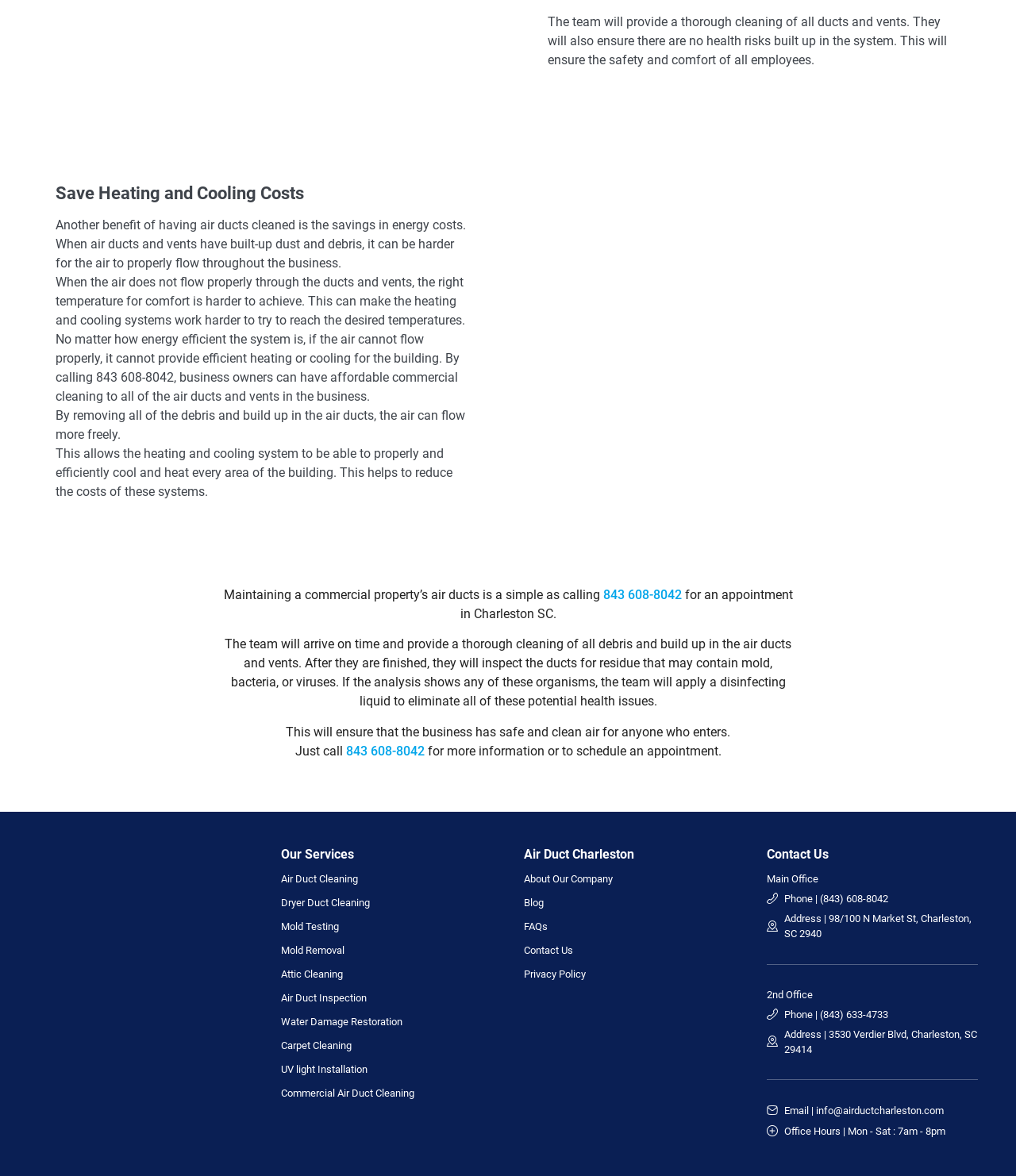Locate the bounding box coordinates of the region to be clicked to comply with the following instruction: "Contact Air Duct Charleston". The coordinates must be four float numbers between 0 and 1, in the form [left, top, right, bottom].

[0.754, 0.757, 0.962, 0.771]